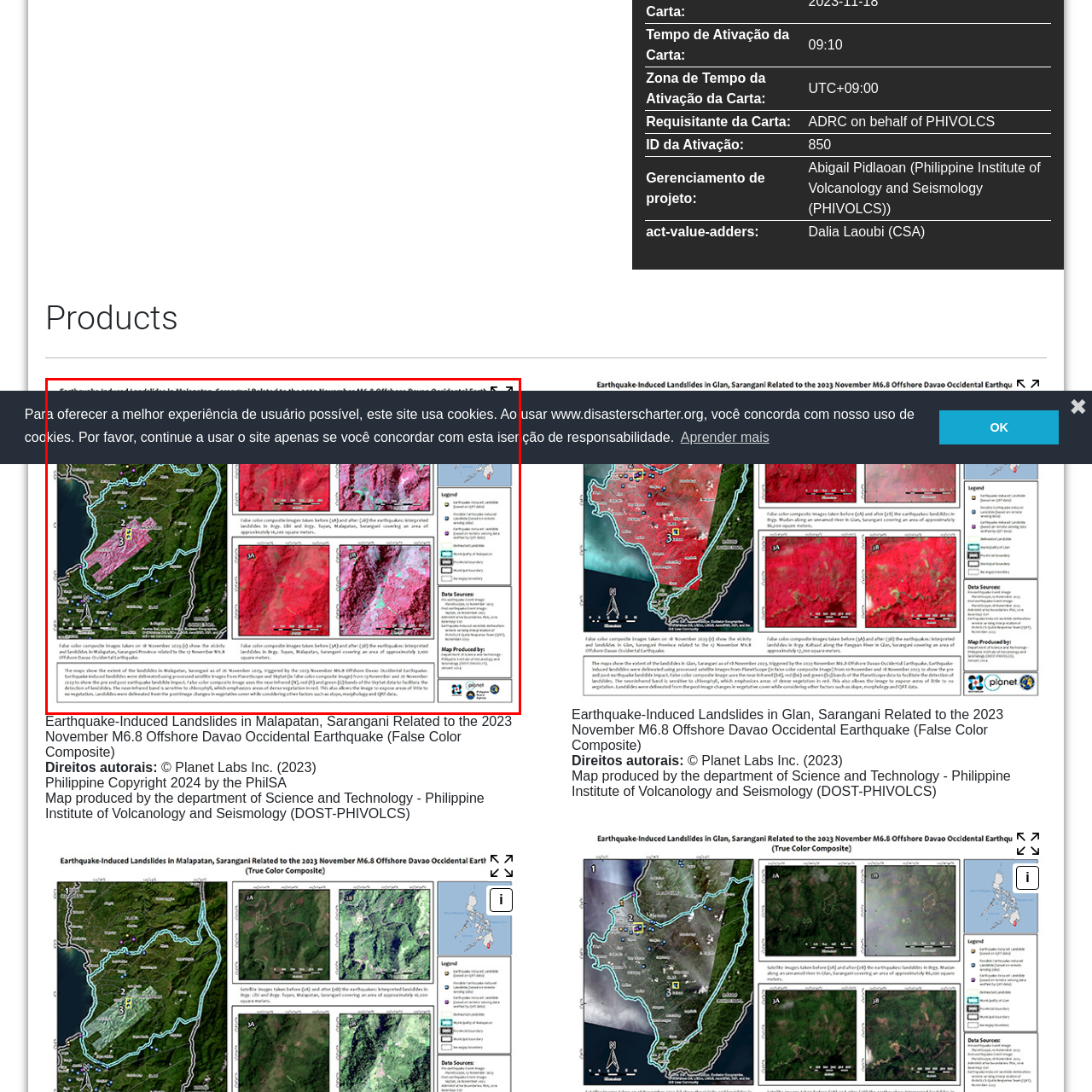Please look at the image highlighted by the red bounding box and provide a single word or phrase as an answer to this question:
What type of representation is used in the map?

False color composite